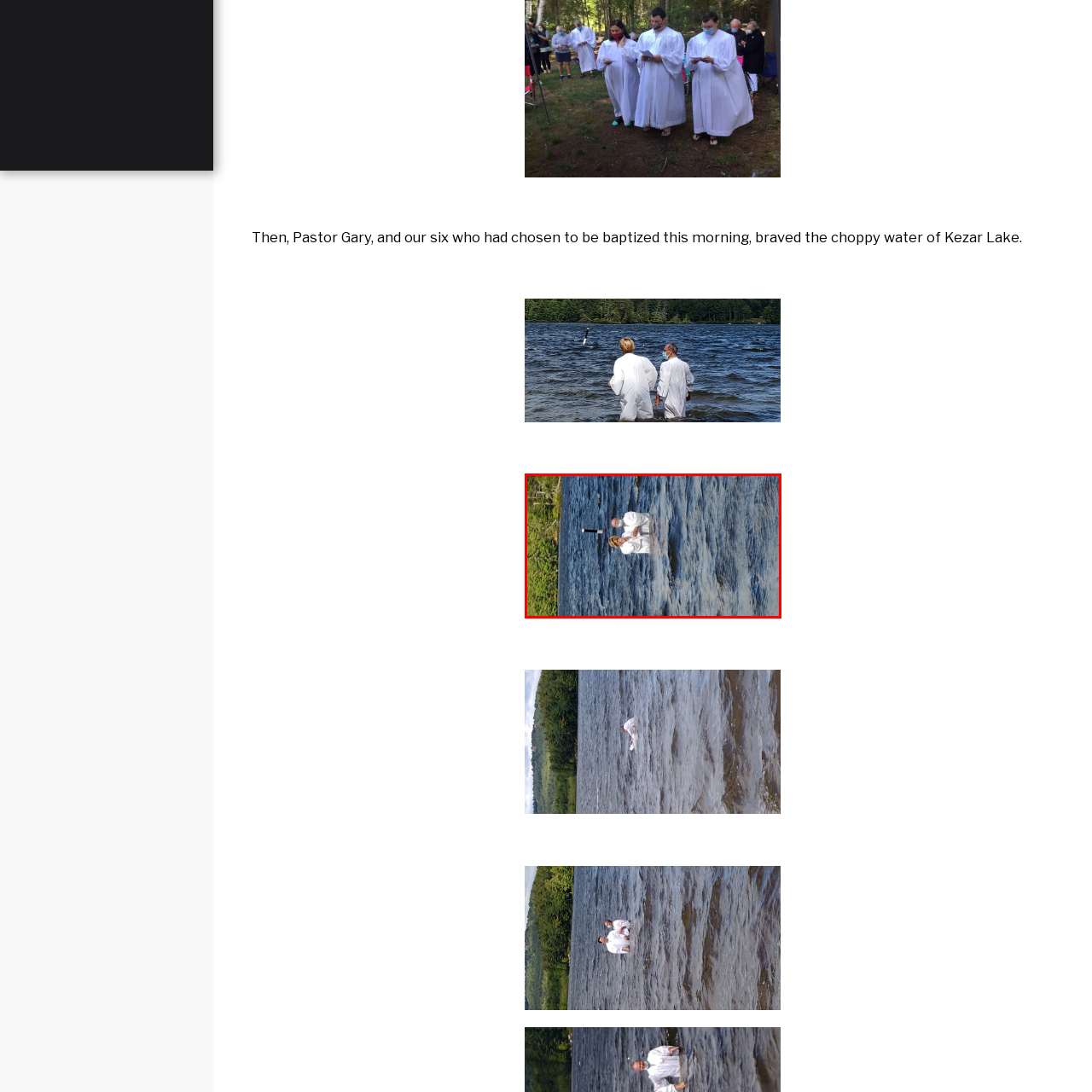Elaborate on the visual details of the image contained within the red boundary.

The image captures a serene moment at Kezar Lake, where two individuals are engaged in a baptism ceremony. Both are dressed in white robes, symbolizing purity and new beginnings, as they stand in the gently rippling water. The scene conveys a sense of peace and faith, framed by the lush greenery that borders the lake. The calmness of the water contrasts with the spiritual significance of the act taking place. This moment likely reflects a cherished tradition, where the participants are reaffirming their faith amid nature’s beauty.